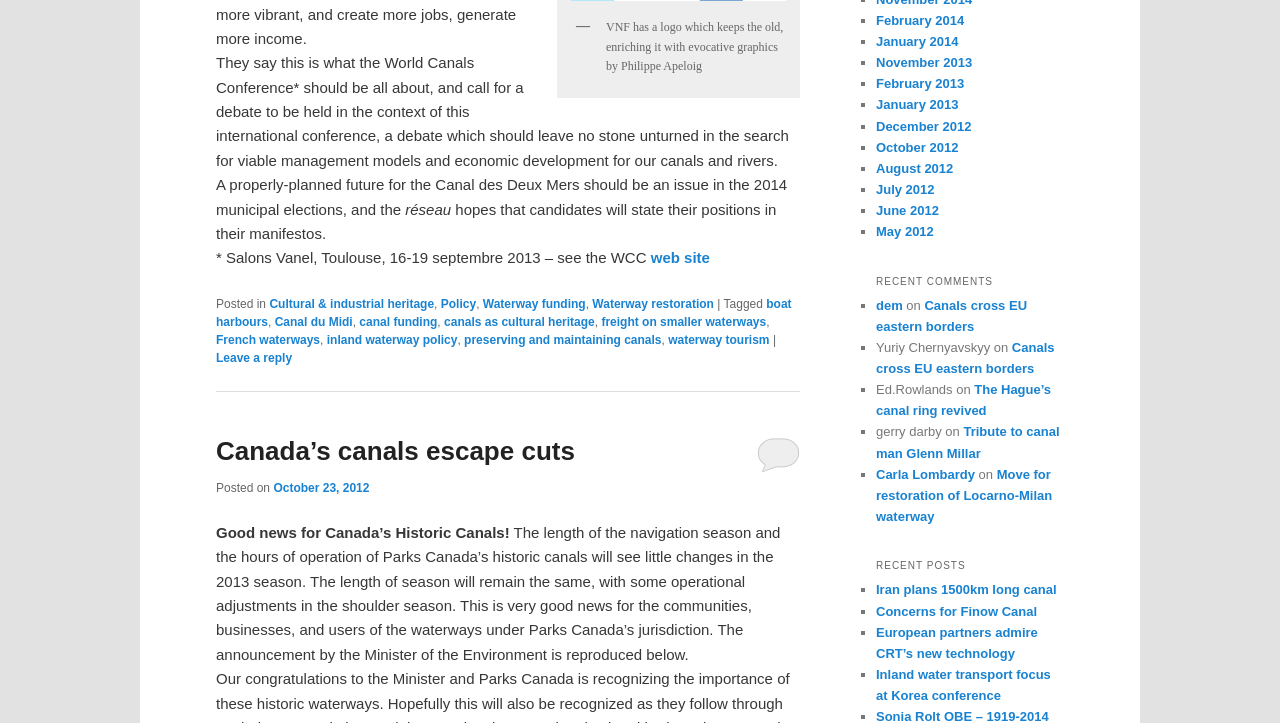Find the bounding box coordinates of the clickable area that will achieve the following instruction: "Read the post tagged with boat harbours".

[0.169, 0.411, 0.618, 0.455]